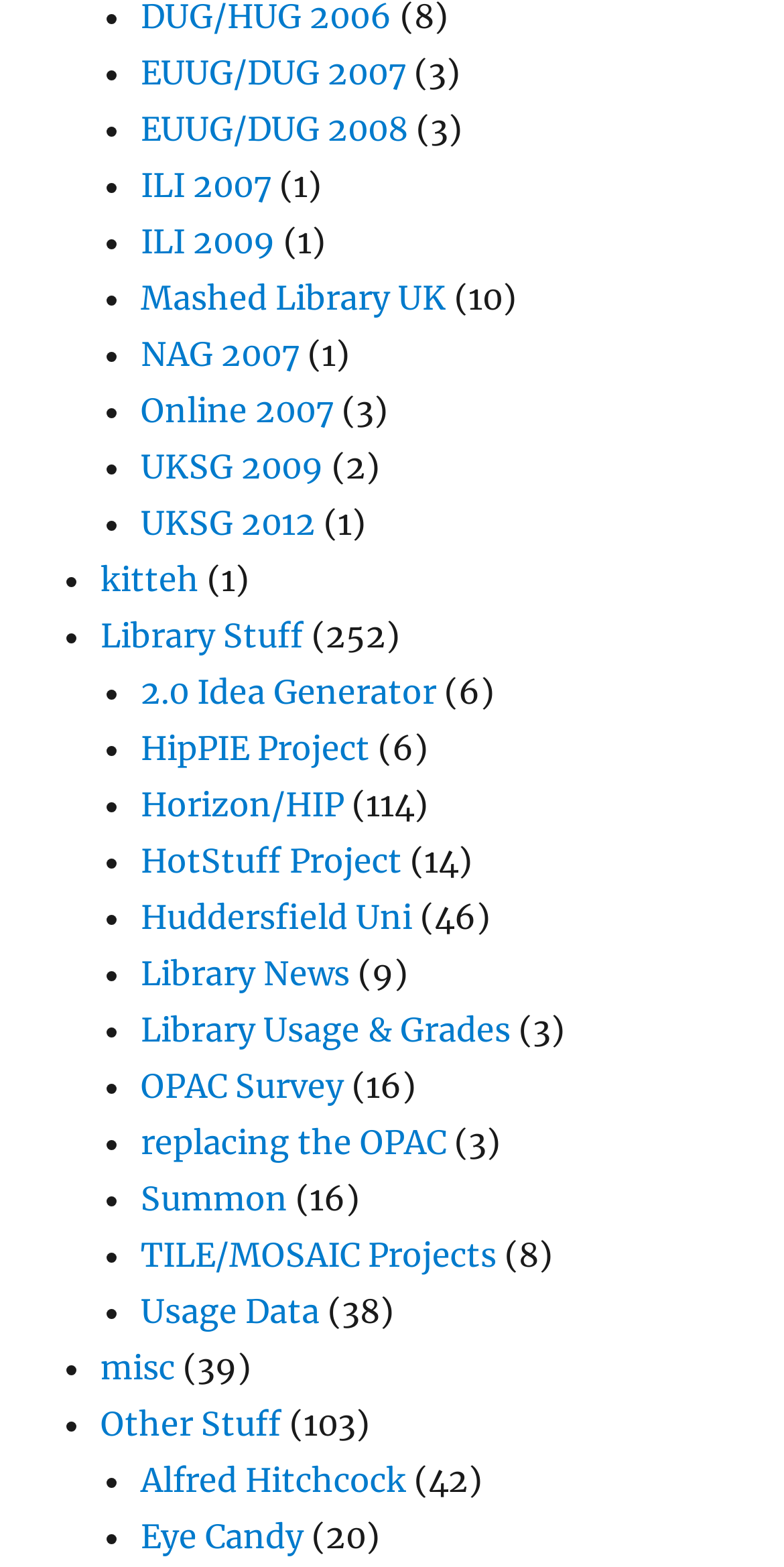Give a one-word or phrase response to the following question: How many times is the link 'Usage Data' mentioned?

38